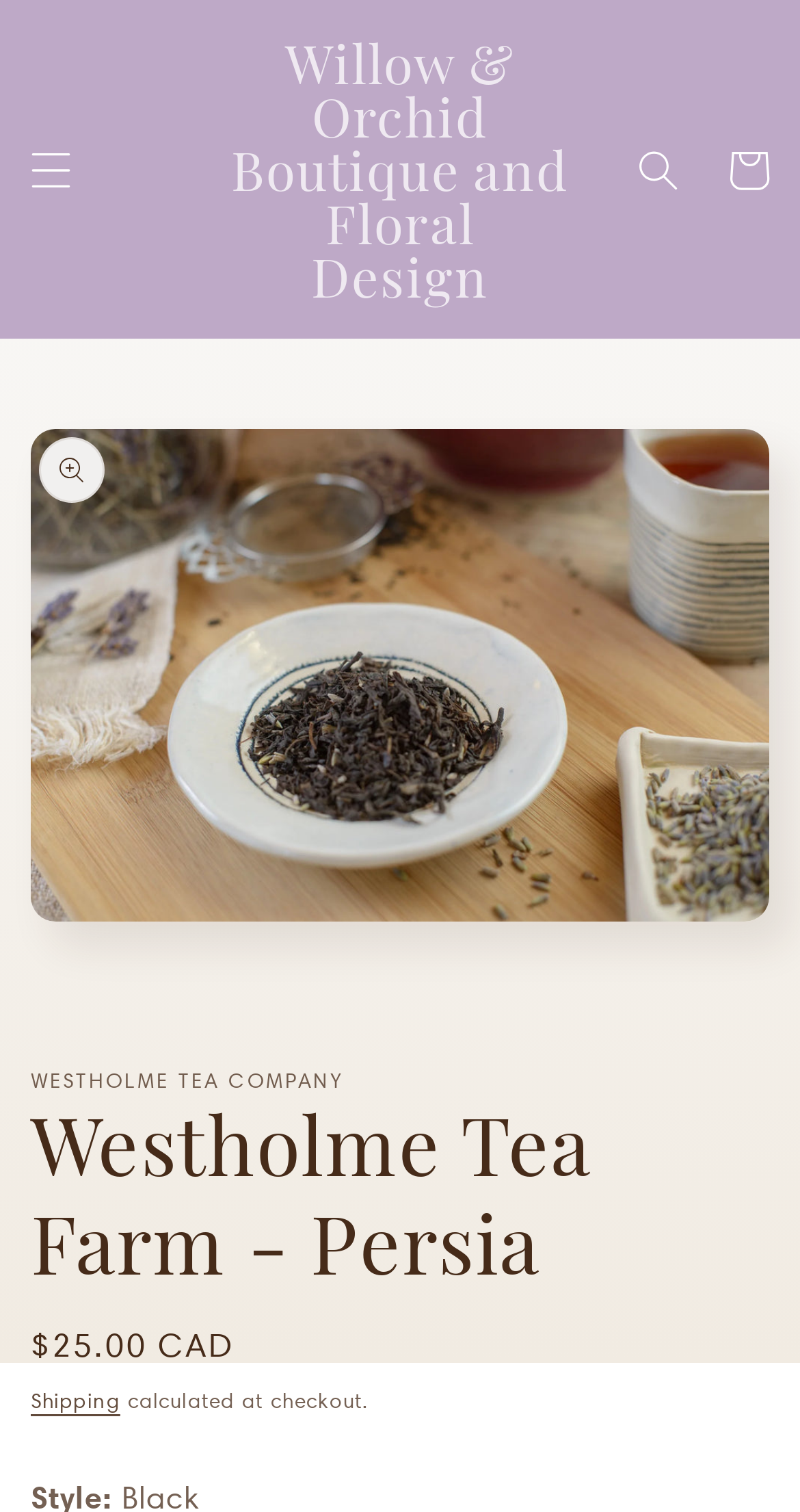What is the name of the tea company?
Look at the screenshot and provide an in-depth answer.

I found the name of the tea company by looking at the static text element 'WESTHOLME TEA COMPANY' located at the top of the webpage.